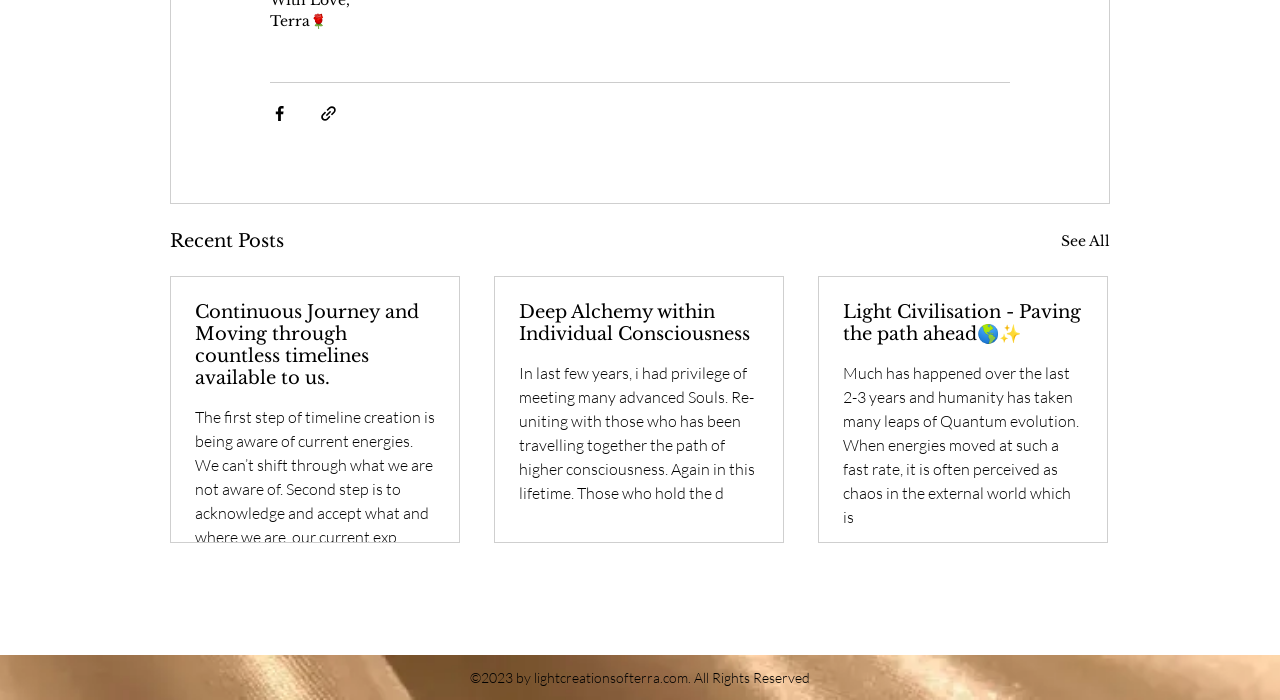Using the details in the image, give a detailed response to the question below:
What is the title of the section below the sharing buttons?

The title of the section below the sharing buttons is 'Recent Posts', which is a heading element on the webpage.